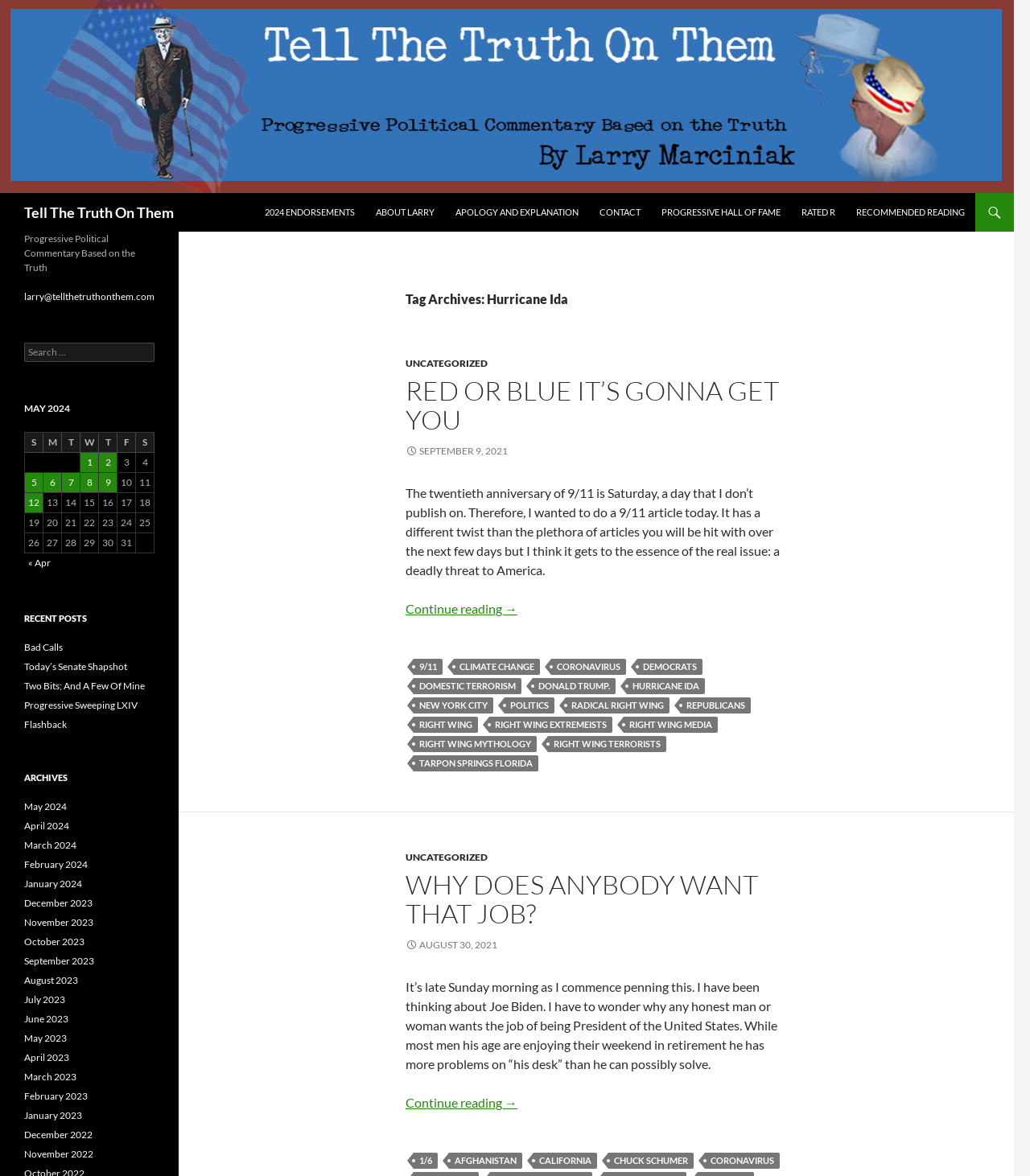Please identify the bounding box coordinates of the element I need to click to follow this instruction: "Search for something".

[0.023, 0.291, 0.15, 0.308]